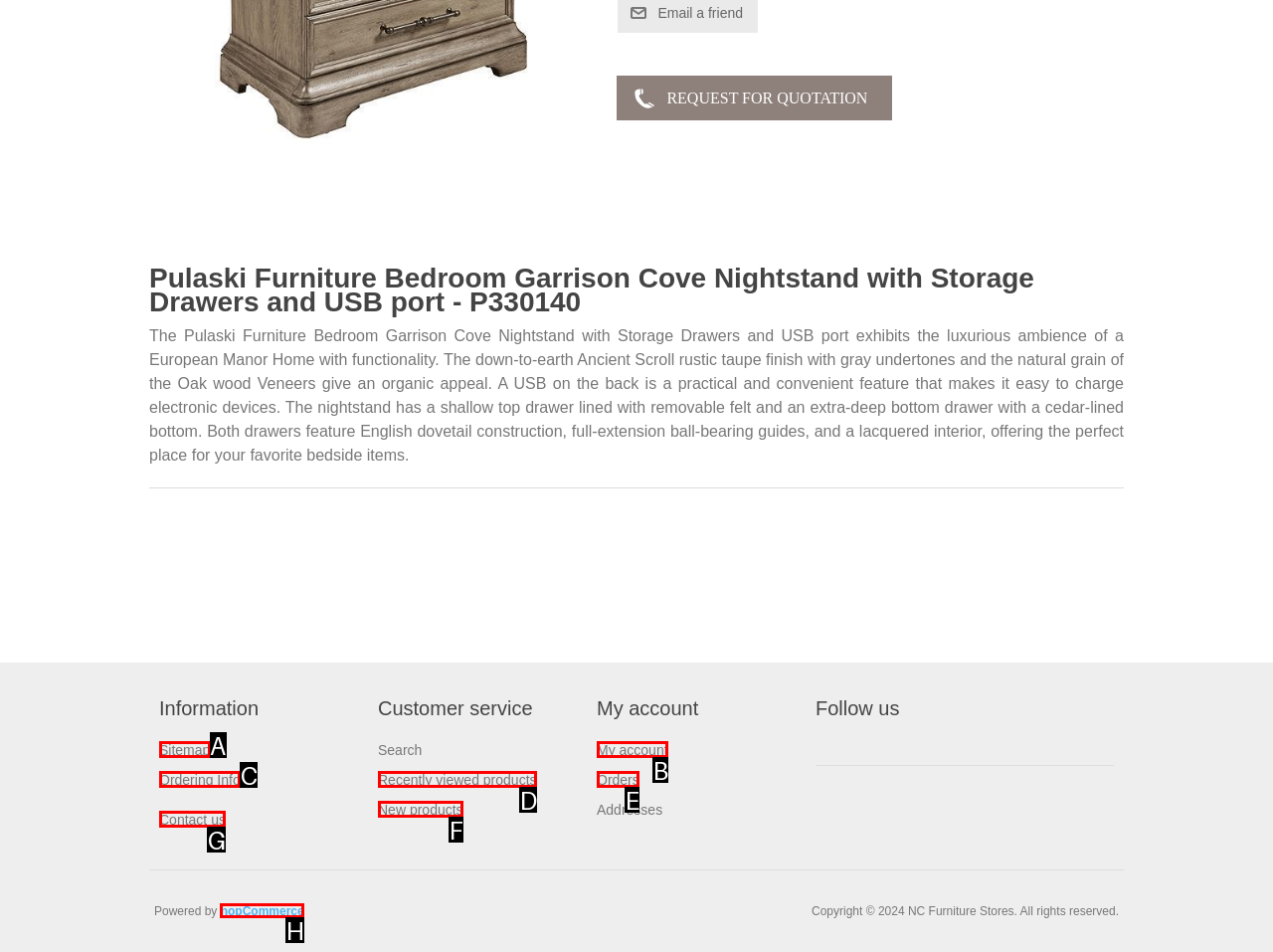Find the HTML element that matches the description: Orders. Answer using the letter of the best match from the available choices.

E